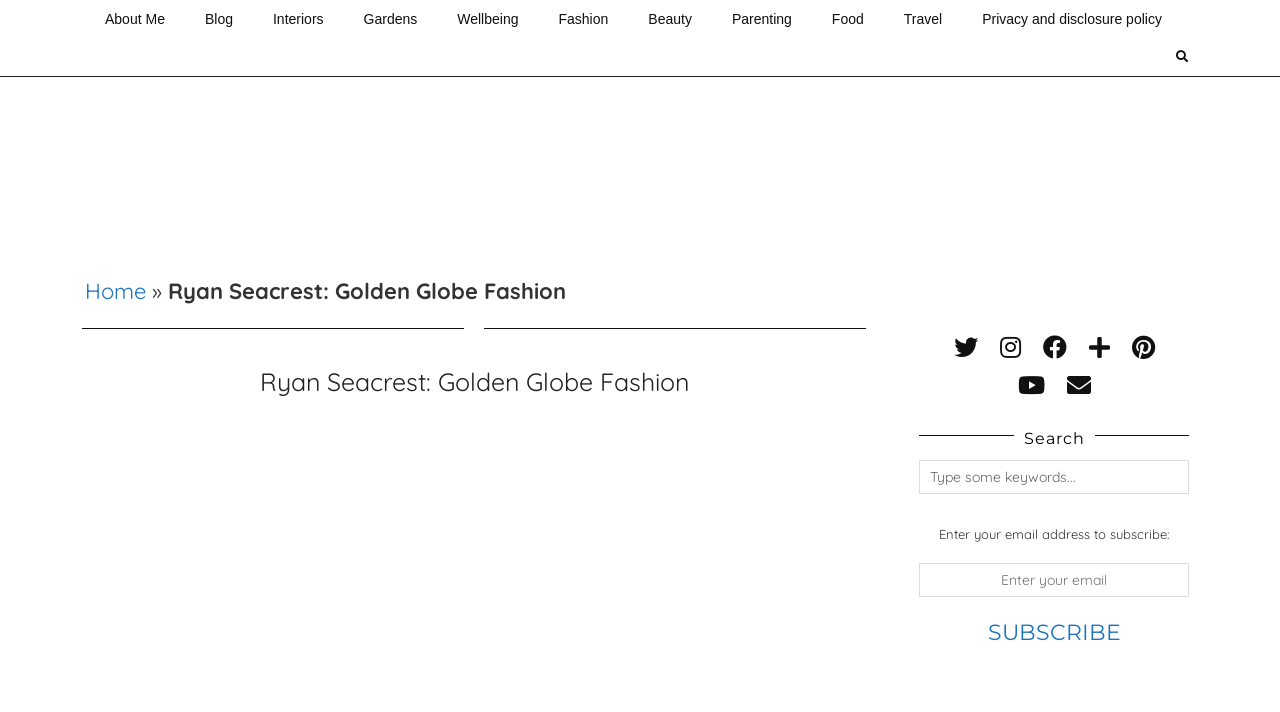Please determine the bounding box coordinates of the clickable area required to carry out the following instruction: "Visit the About Me page". The coordinates must be four float numbers between 0 and 1, represented as [left, top, right, bottom].

[0.066, 0.0, 0.144, 0.053]